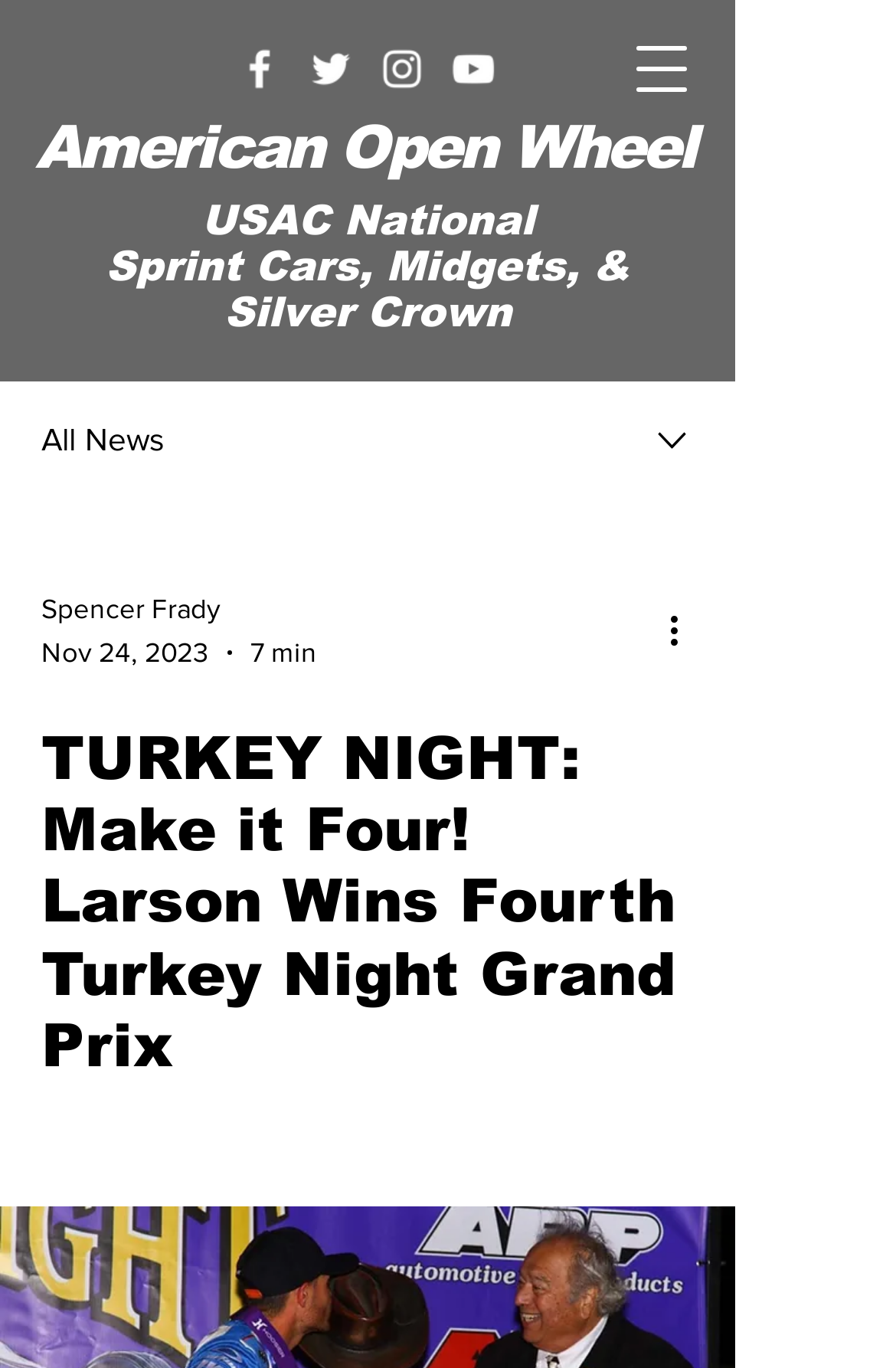How many social media links are available?
Answer the question with just one word or phrase using the image.

4